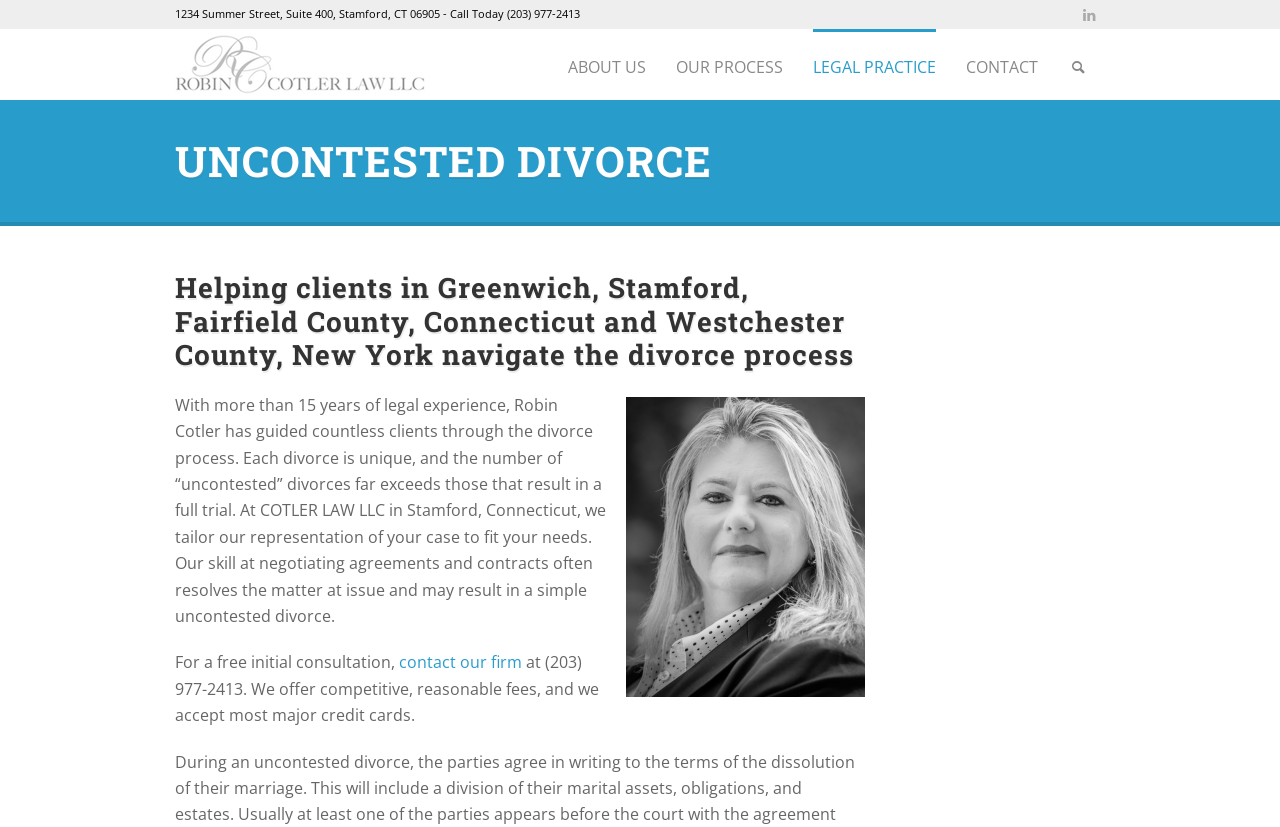What is the lawyer's experience?
Based on the visual details in the image, please answer the question thoroughly.

I found the lawyer's experience by looking at the static text element that describes the lawyer's background, which mentions that Robin Cotler has more than 15 years of legal experience.